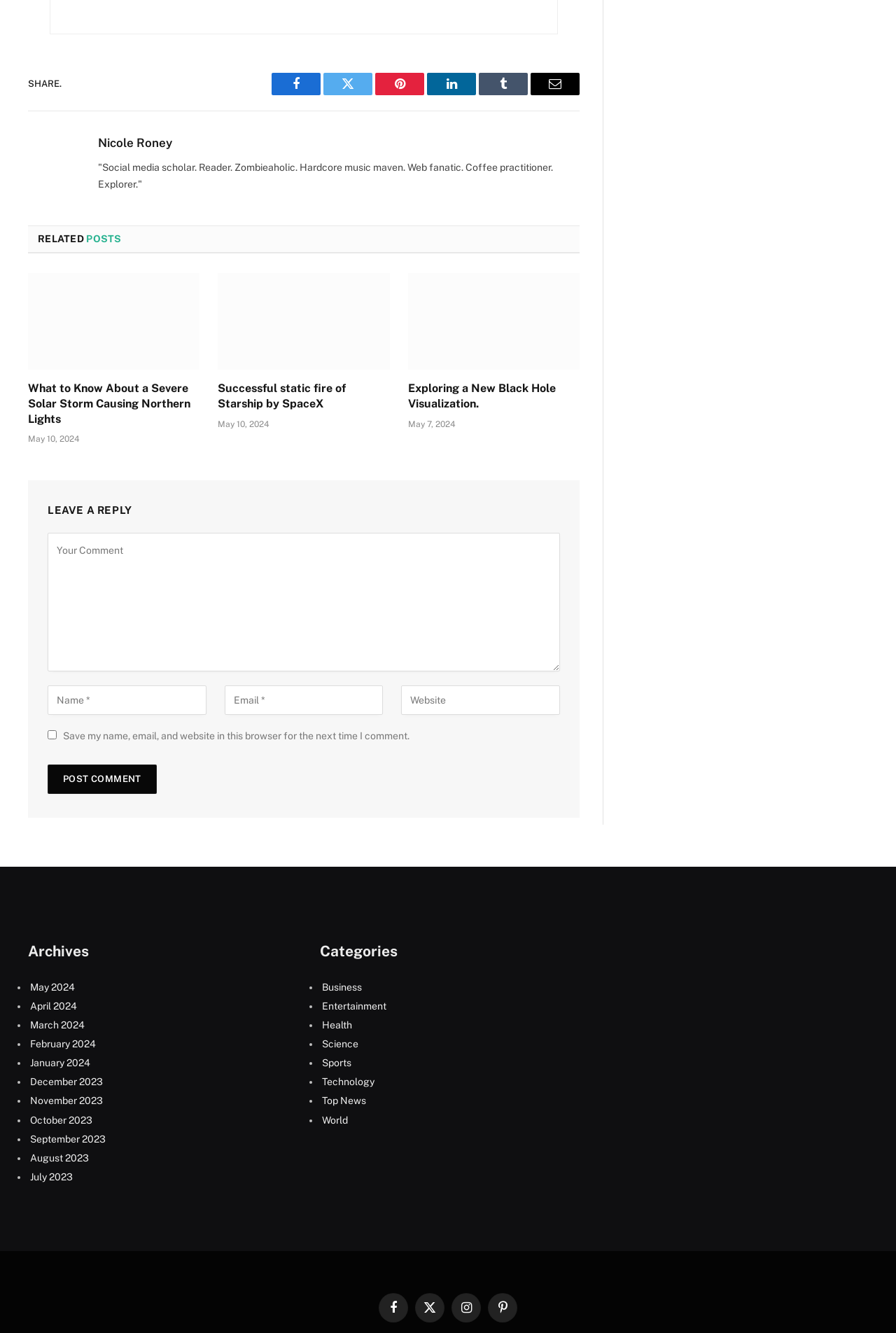Identify and provide the bounding box coordinates of the UI element described: "January 2024". The coordinates should be formatted as [left, top, right, bottom], with each number being a float between 0 and 1.

[0.034, 0.793, 0.101, 0.802]